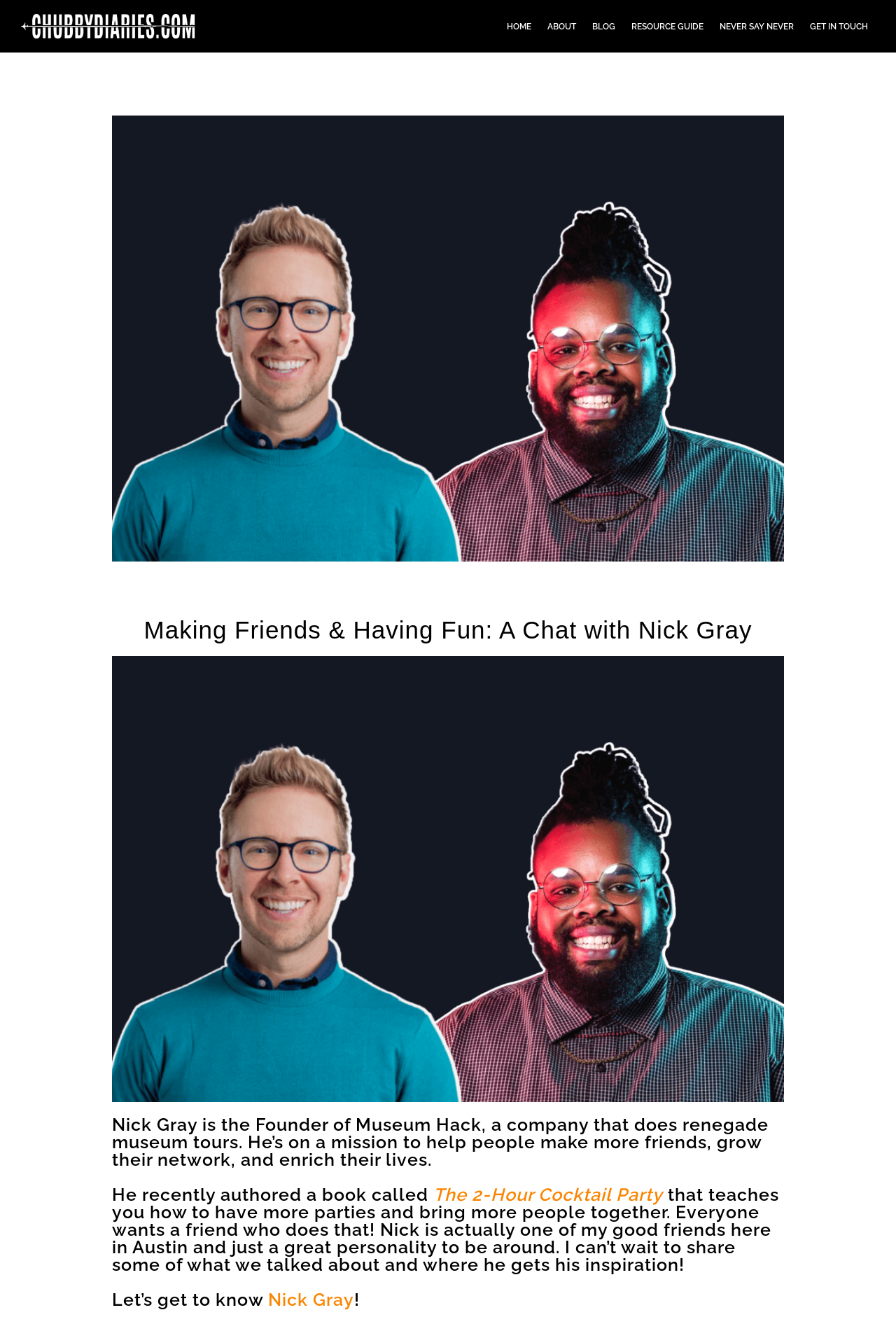Please indicate the bounding box coordinates for the clickable area to complete the following task: "Explore the Linux driver implementer's API guide". The coordinates should be specified as four float numbers between 0 and 1, i.e., [left, top, right, bottom].

None